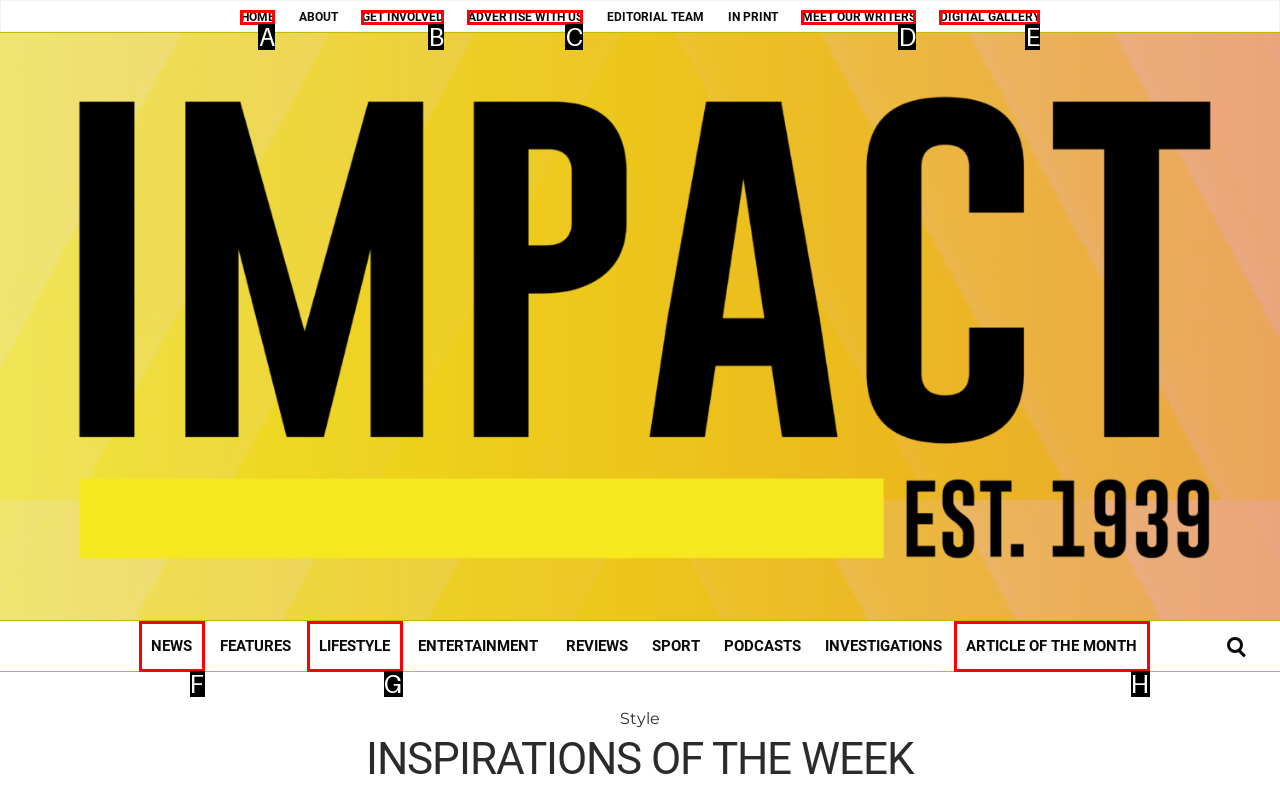Select the letter of the UI element that best matches: Home
Answer with the letter of the correct option directly.

A